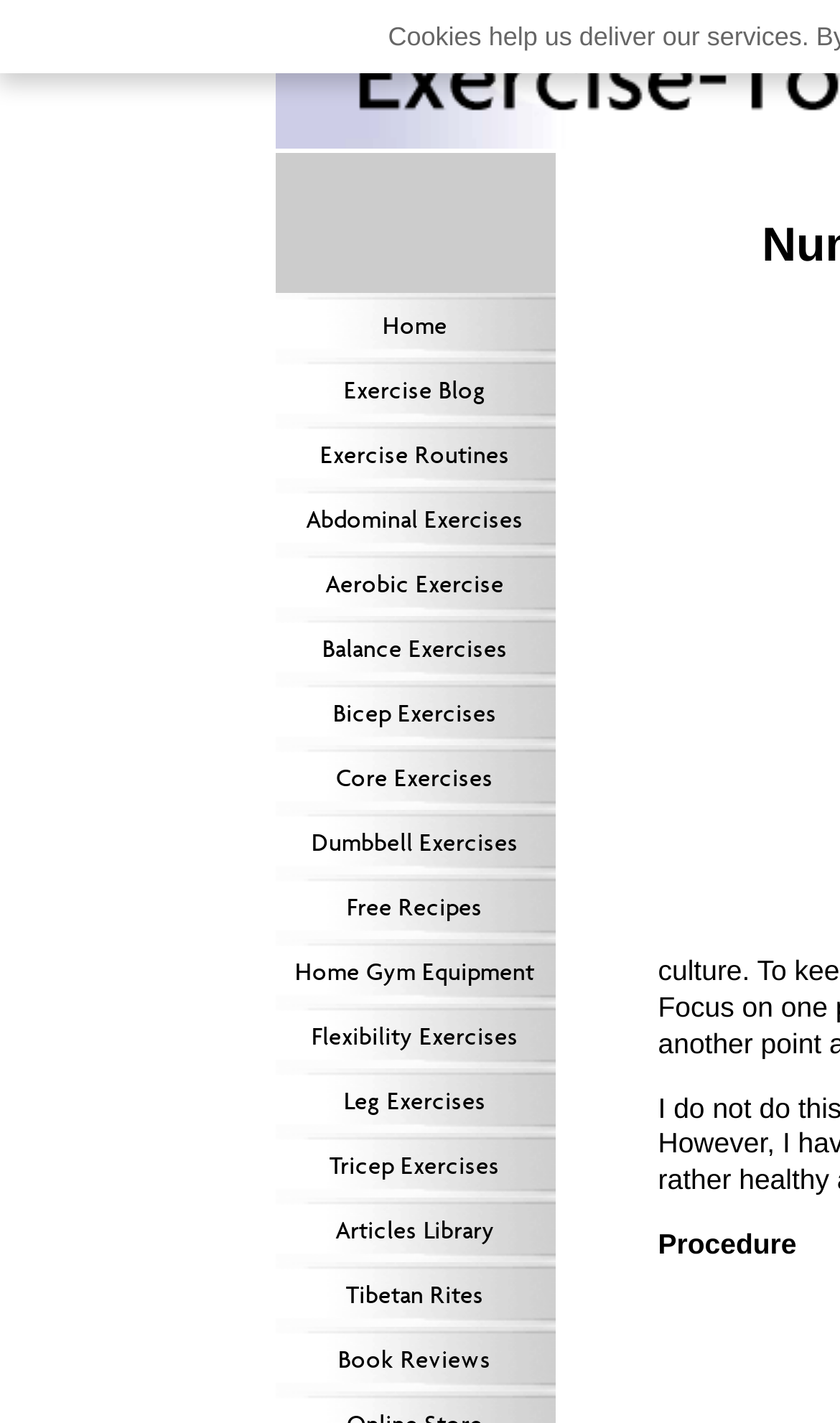Please locate the bounding box coordinates of the element that should be clicked to complete the given instruction: "learn about Tibetan Rites".

[0.327, 0.887, 0.66, 0.932]